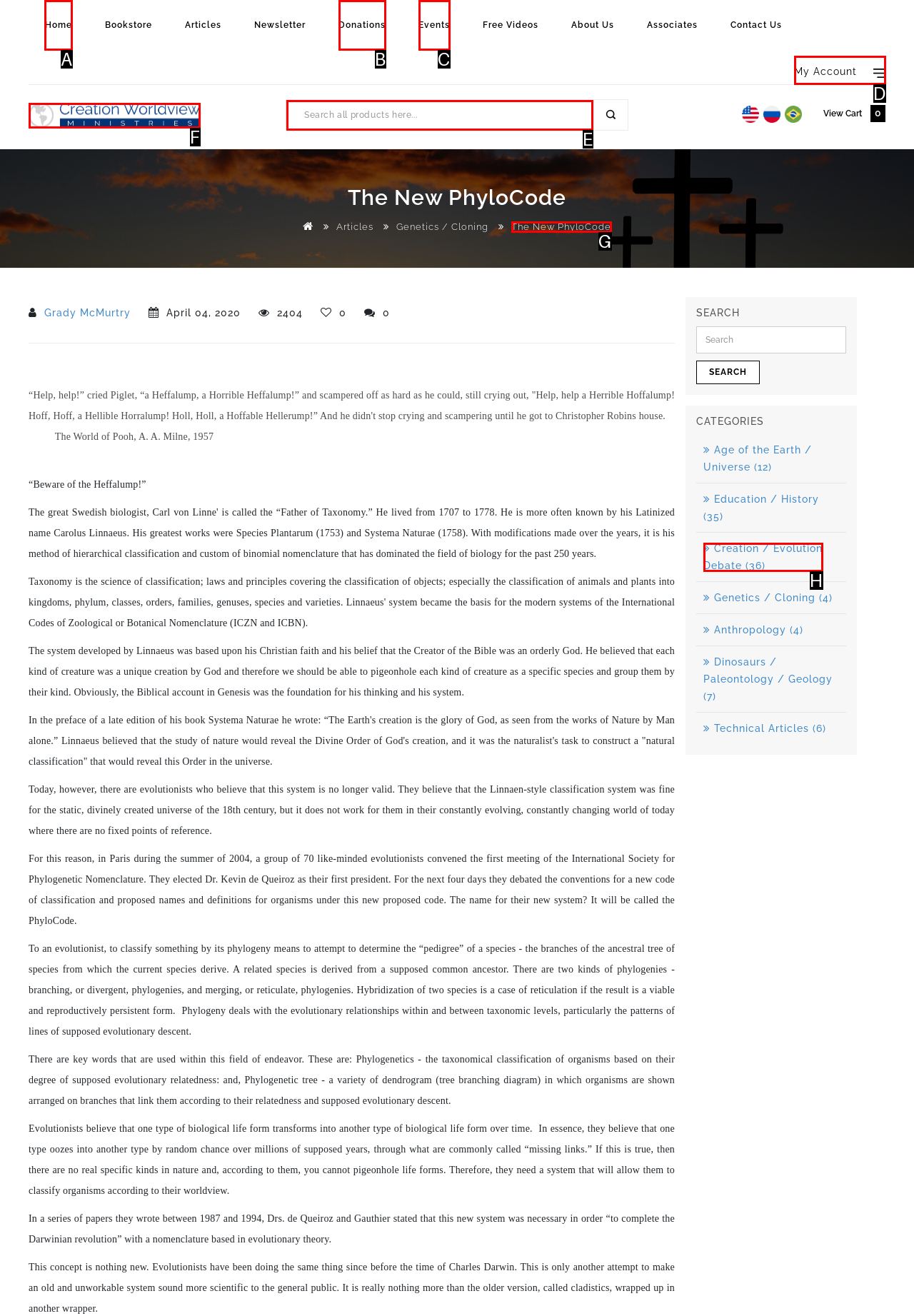Tell me which UI element to click to fulfill the given task: Click the 'Home' link. Respond with the letter of the correct option directly.

A